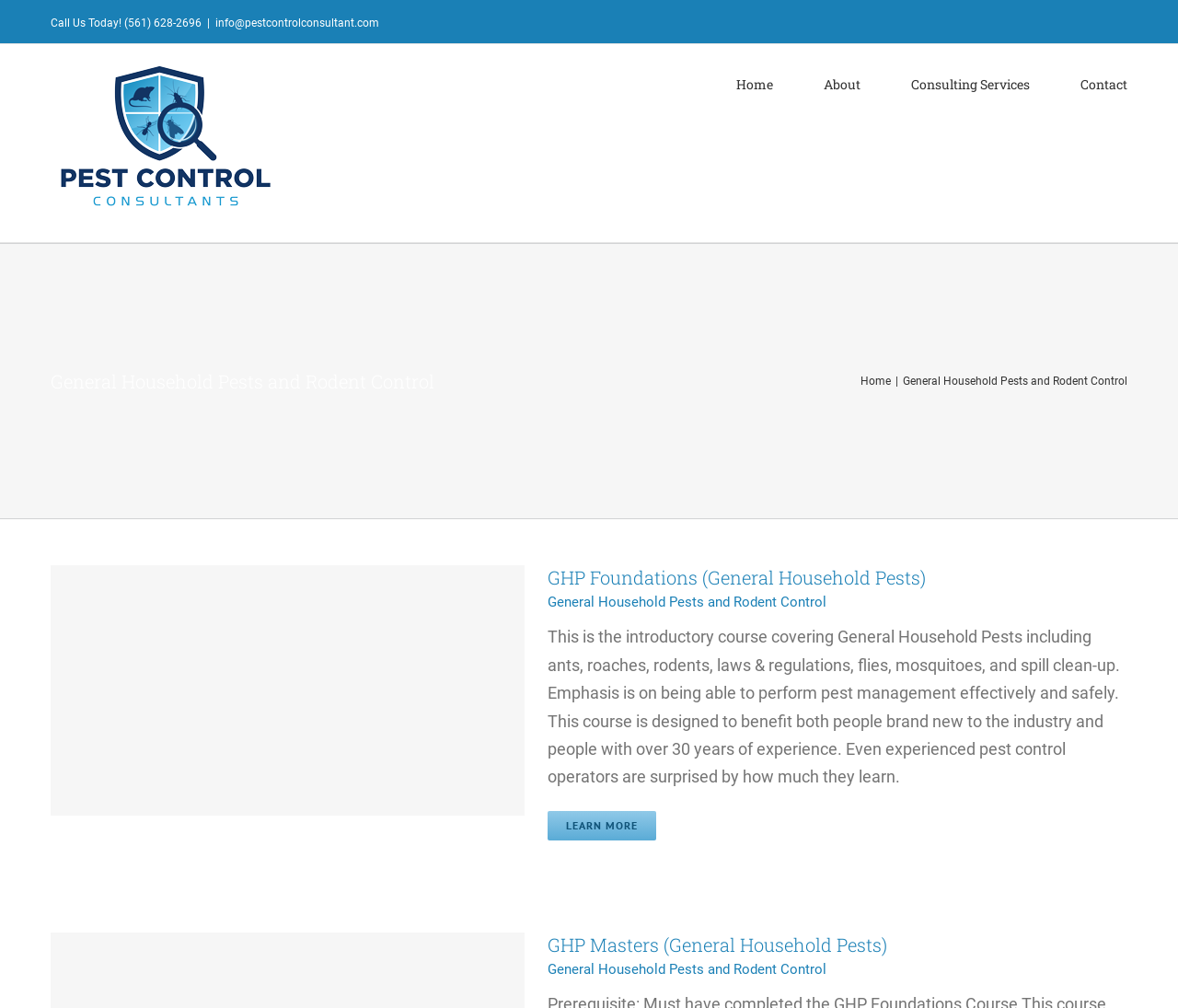What is the main topic of the webpage?
Carefully examine the image and provide a detailed answer to the question.

The main topic of the webpage can be inferred from the heading element with the bounding box coordinates [0.043, 0.366, 0.369, 0.39], which is 'General Household Pests and Rodent Control'. This heading is located in the 'Page Title Bar' region of the webpage.